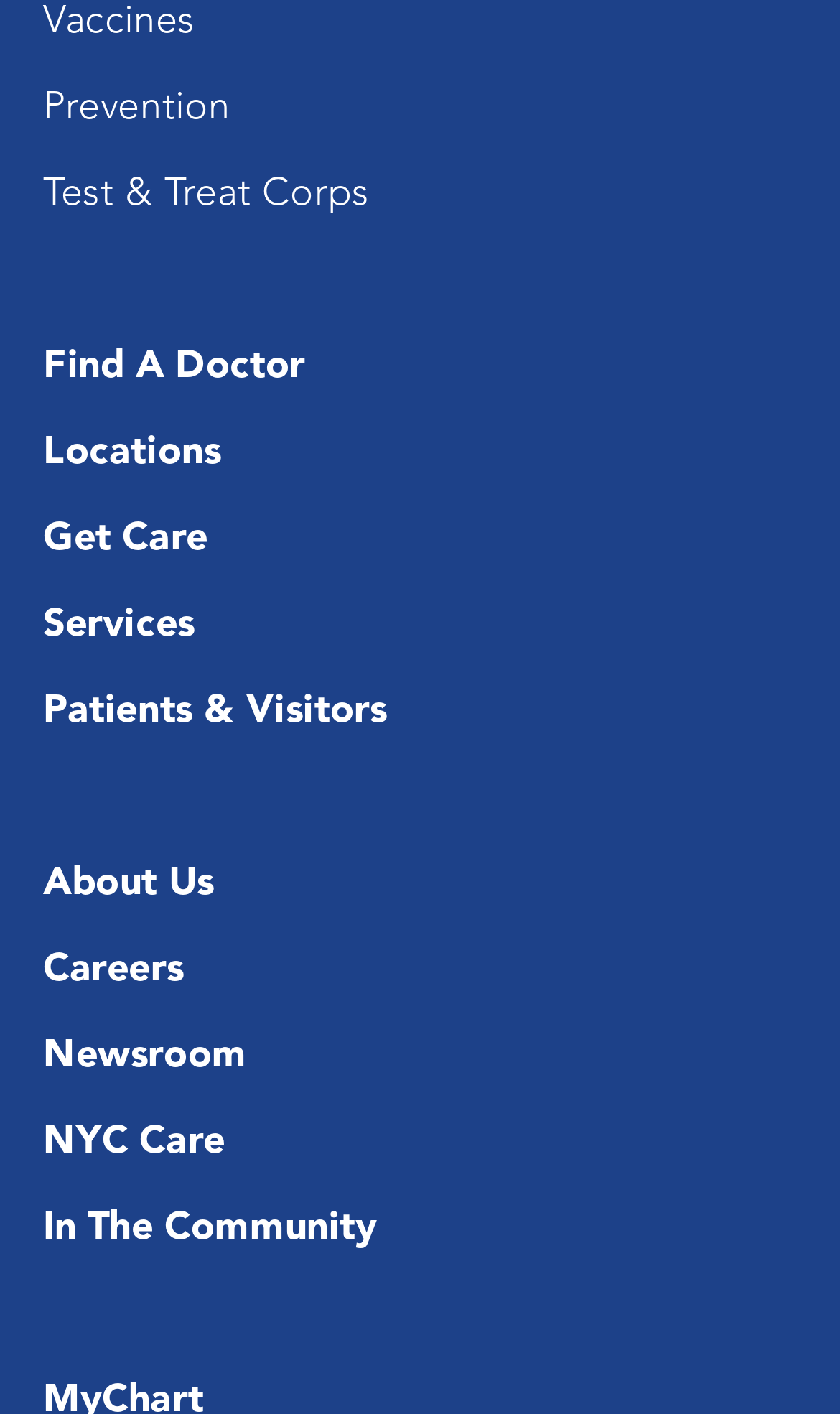Provide a brief response in the form of a single word or phrase:
What is the first link on the webpage?

Prevention